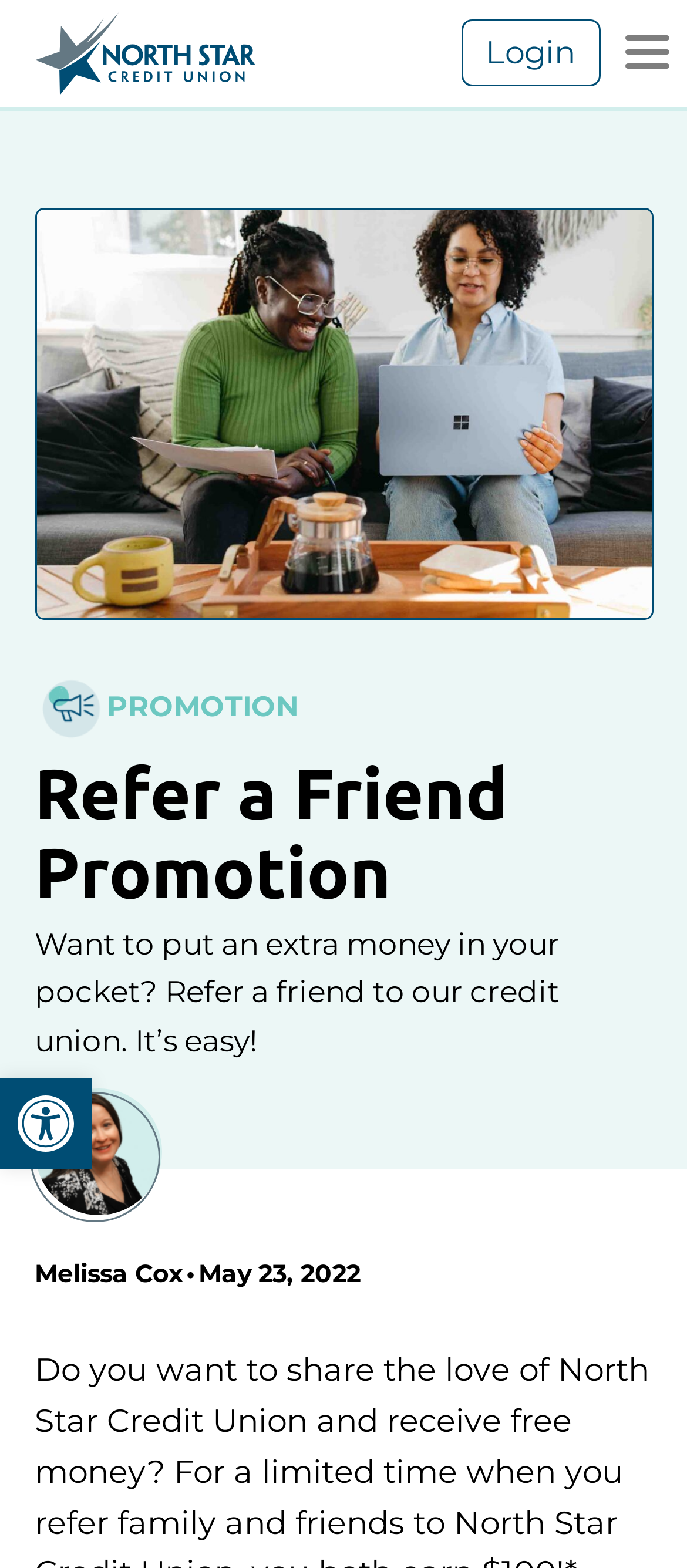Given the element description: "Login", predict the bounding box coordinates of this UI element. The coordinates must be four float numbers between 0 and 1, given as [left, top, right, bottom].

[0.671, 0.013, 0.873, 0.055]